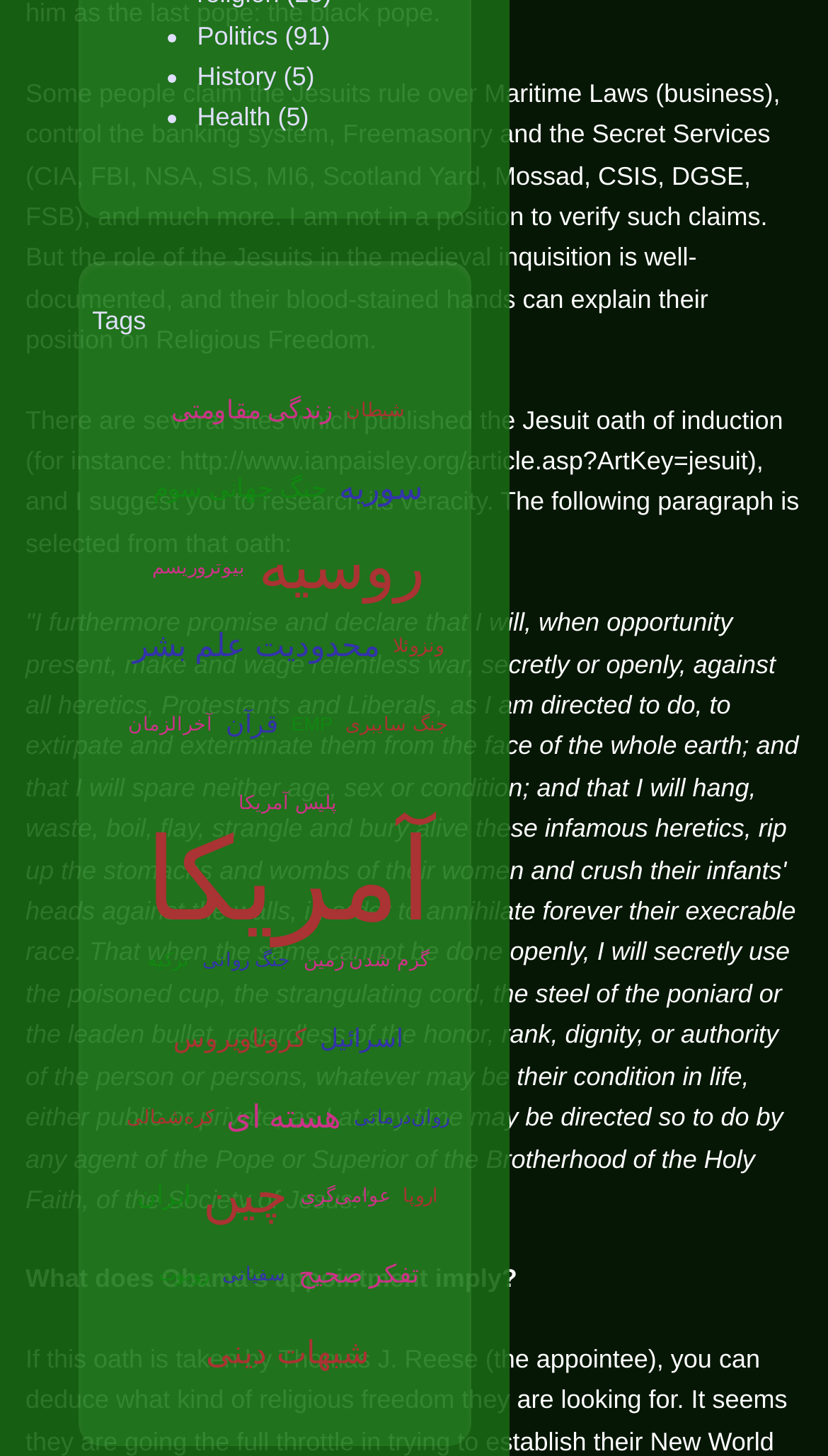Highlight the bounding box coordinates of the element you need to click to perform the following instruction: "Click on the 'زندگی مقاومتی' link."

[0.199, 0.256, 0.41, 0.31]